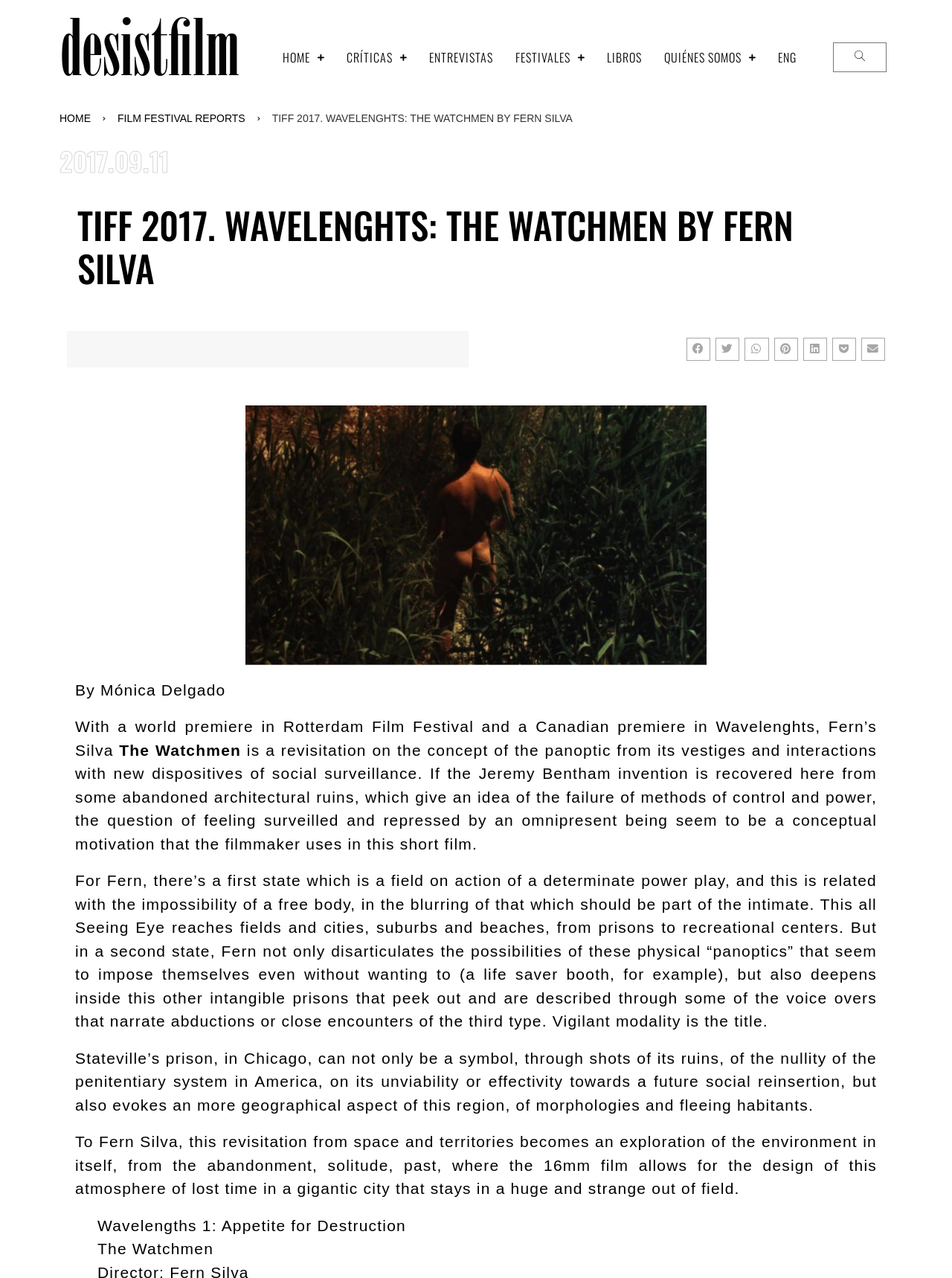What is the name of the film festival?
Please utilize the information in the image to give a detailed response to the question.

I found the answer by looking at the title of the webpage, which is 'TIFF 2017. WAVELENGHTS: THE WATCHMEN BY FERN SILVA – desistfilm'. TIFF is likely an abbreviation for a film festival, and it's mentioned in the title.